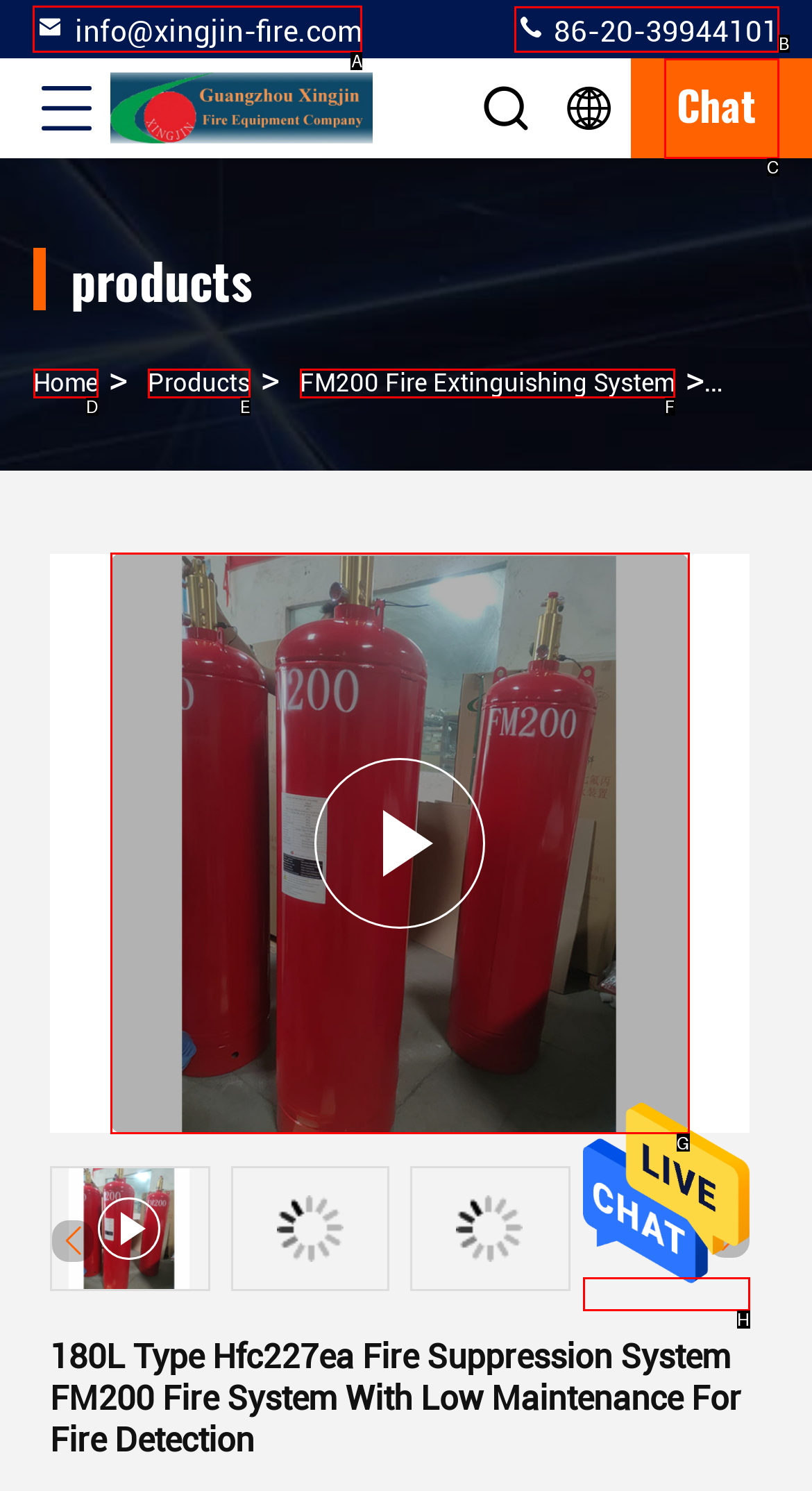Identify the letter of the UI element you need to select to accomplish the task: Contact via email.
Respond with the option's letter from the given choices directly.

A